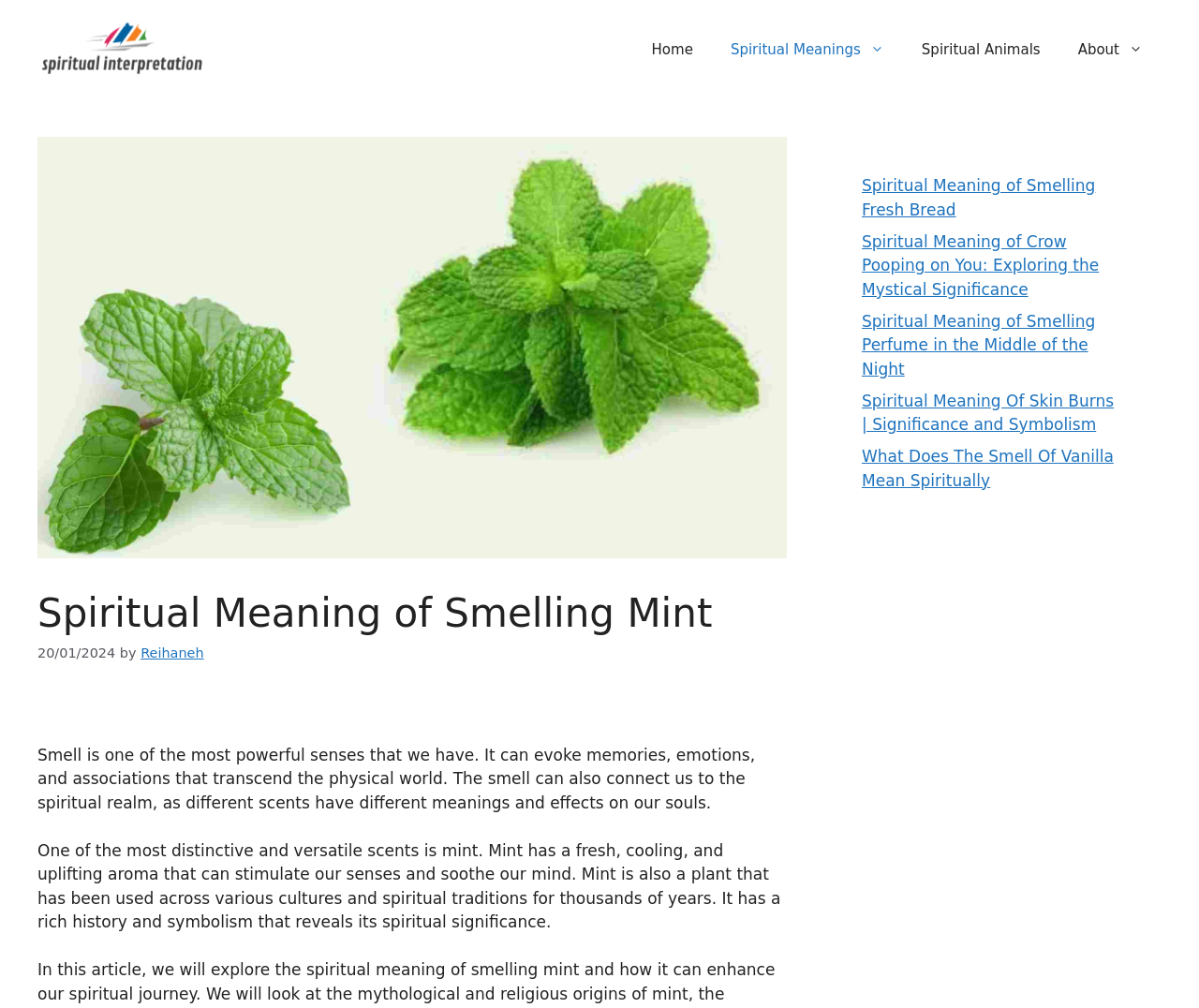Find the bounding box coordinates of the clickable area required to complete the following action: "go to home page".

[0.528, 0.021, 0.594, 0.077]